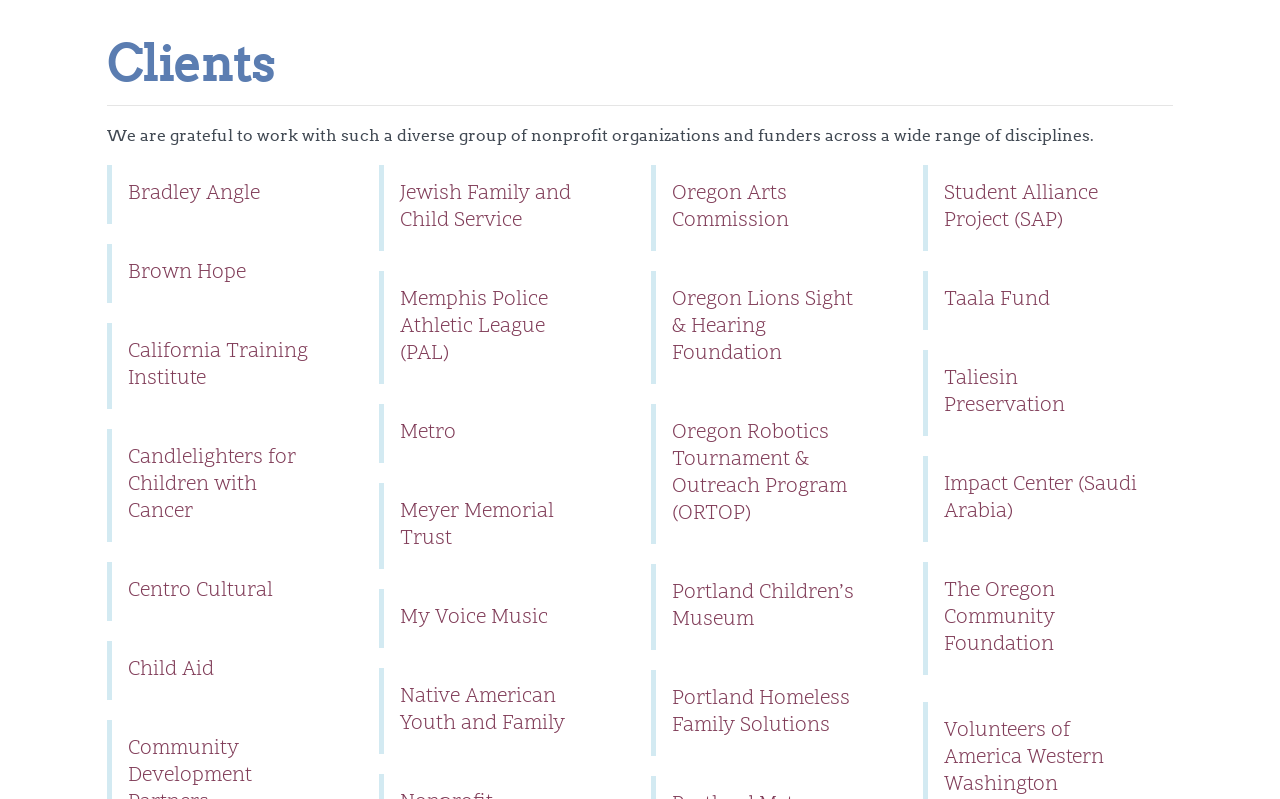Locate the bounding box coordinates of the clickable region necessary to complete the following instruction: "learn about Centro Cultural". Provide the coordinates in the format of four float numbers between 0 and 1, i.e., [left, top, right, bottom].

[0.083, 0.703, 0.279, 0.777]